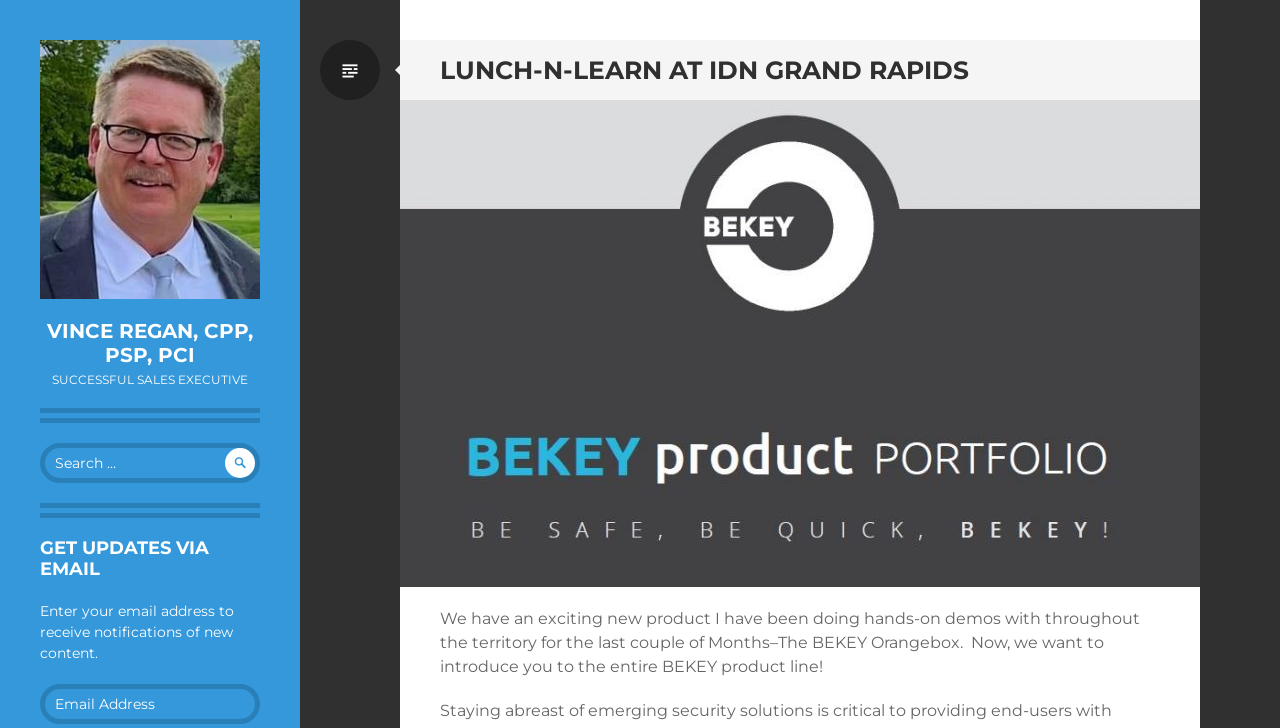What is the purpose of the search box?
Based on the visual details in the image, please answer the question thoroughly.

The search box is located below the heading 'SUCCESSFUL SALES EXECUTIVE' and has a label 'Search for:' which indicates that it is used to search for content on the website.